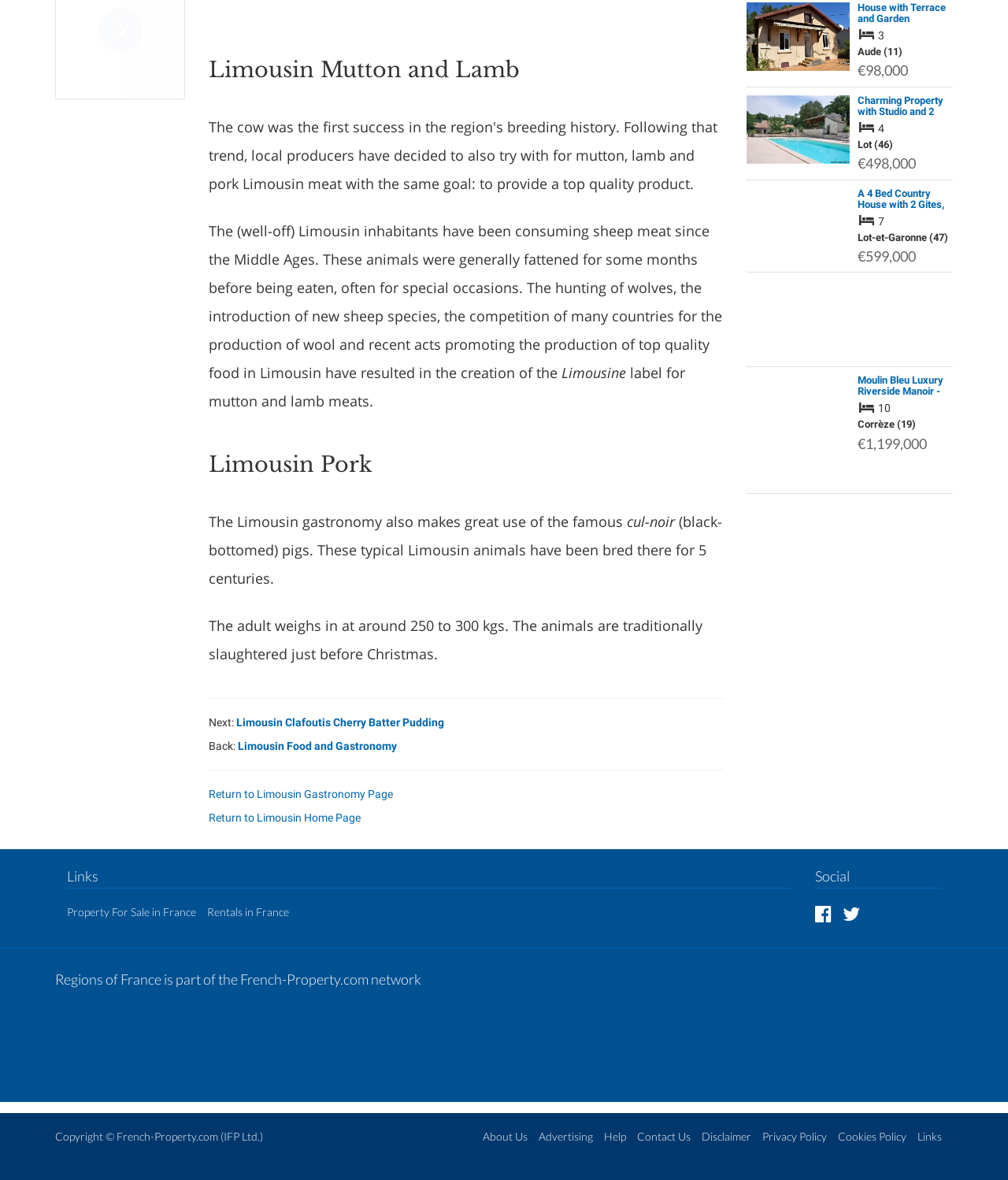What is the price of the 'Moulin Bleu Luxury Riverside Manoir'?
Examine the image and provide an in-depth answer to the question.

The price of the 'Moulin Bleu Luxury Riverside Manoir' is listed as €1,199,000, which can be found in the section of the webpage that displays various properties for sale.